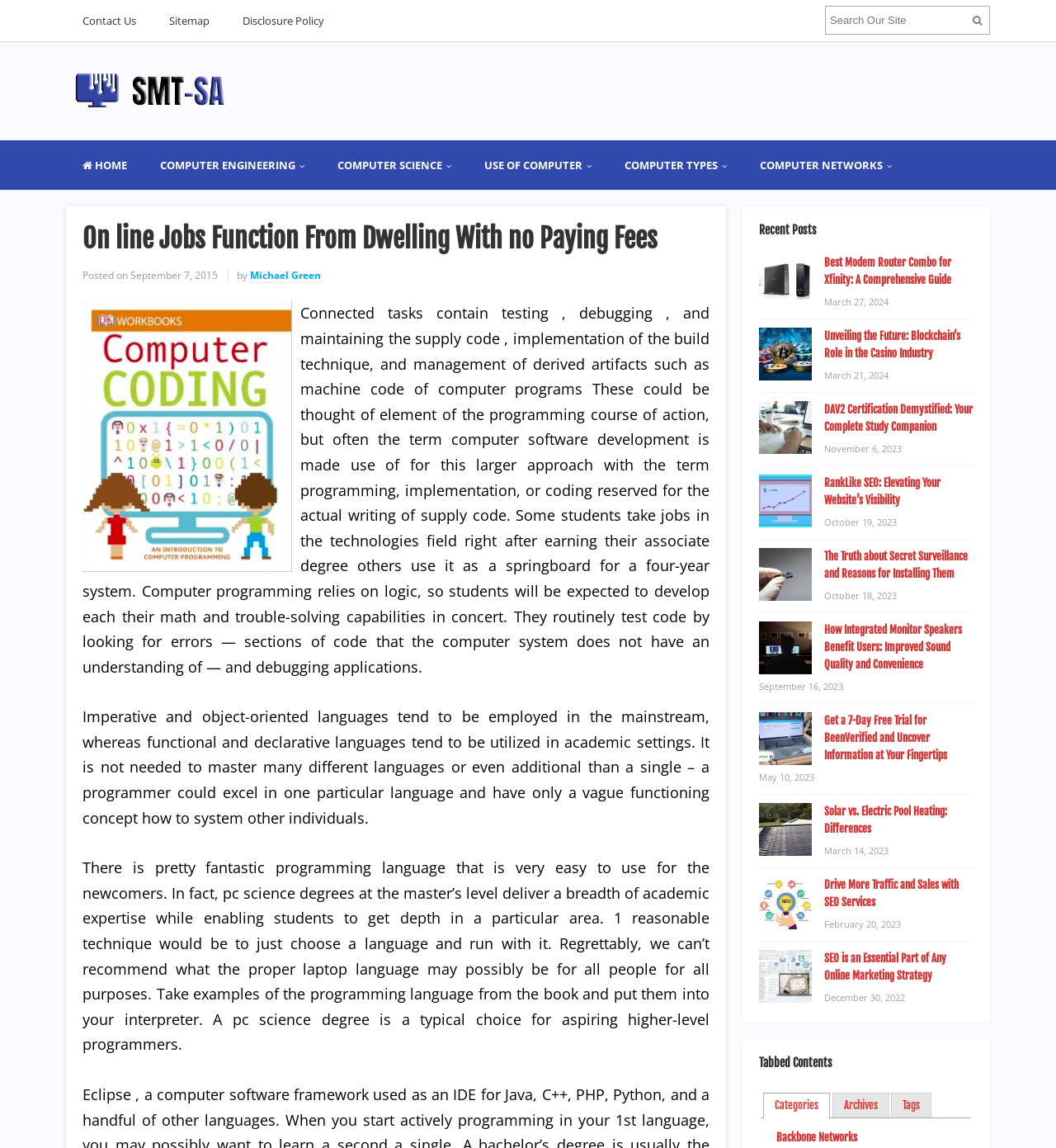Utilize the information from the image to answer the question in detail:
What are the types of programming languages mentioned?

The webpage mentions that imperative and object-oriented languages are used in mainstream settings, while functional and declarative languages are used in academic settings.